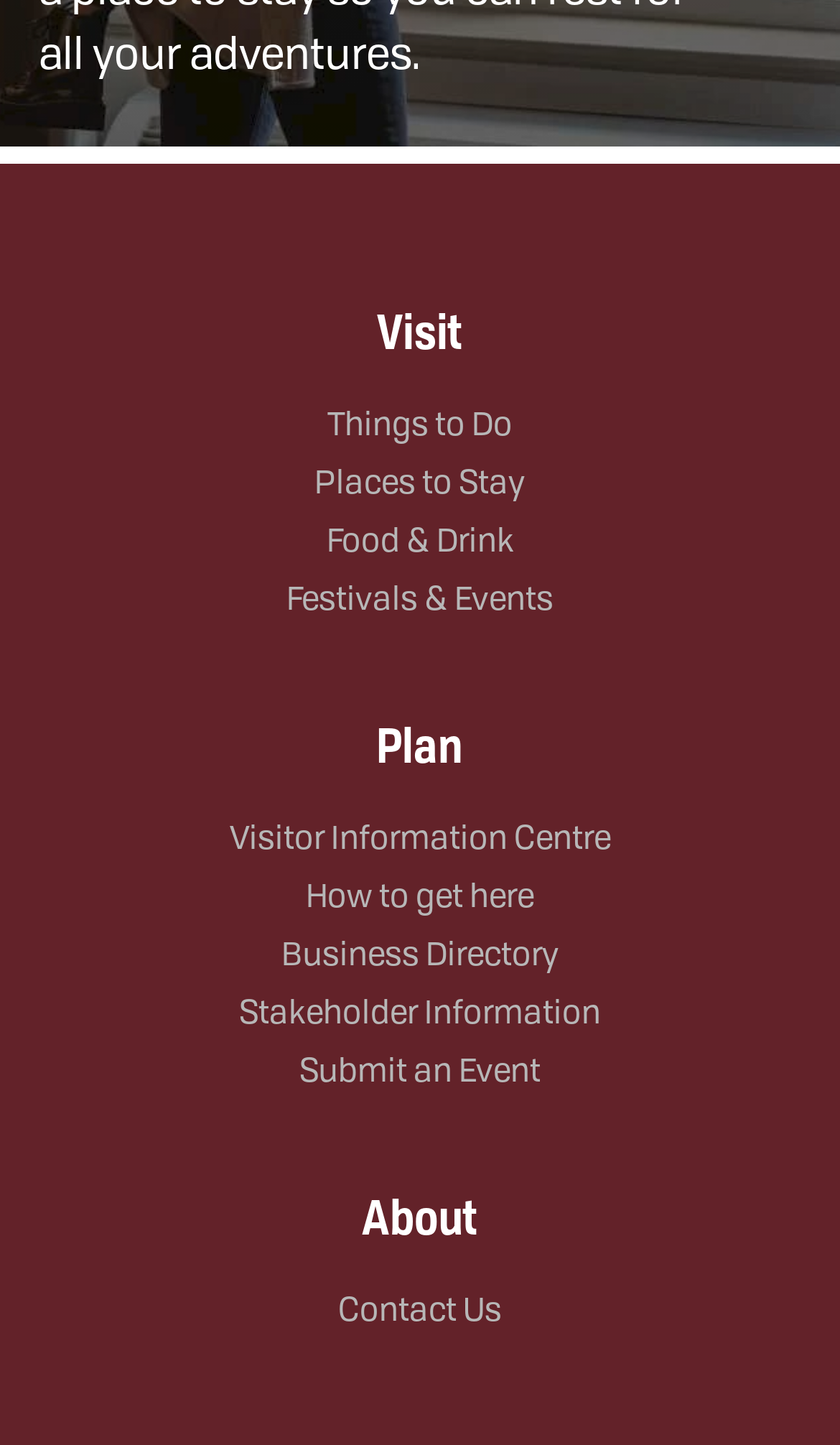Locate the bounding box coordinates of the clickable element to fulfill the following instruction: "Learn about Festivals & Events". Provide the coordinates as four float numbers between 0 and 1 in the format [left, top, right, bottom].

[0.341, 0.402, 0.659, 0.429]